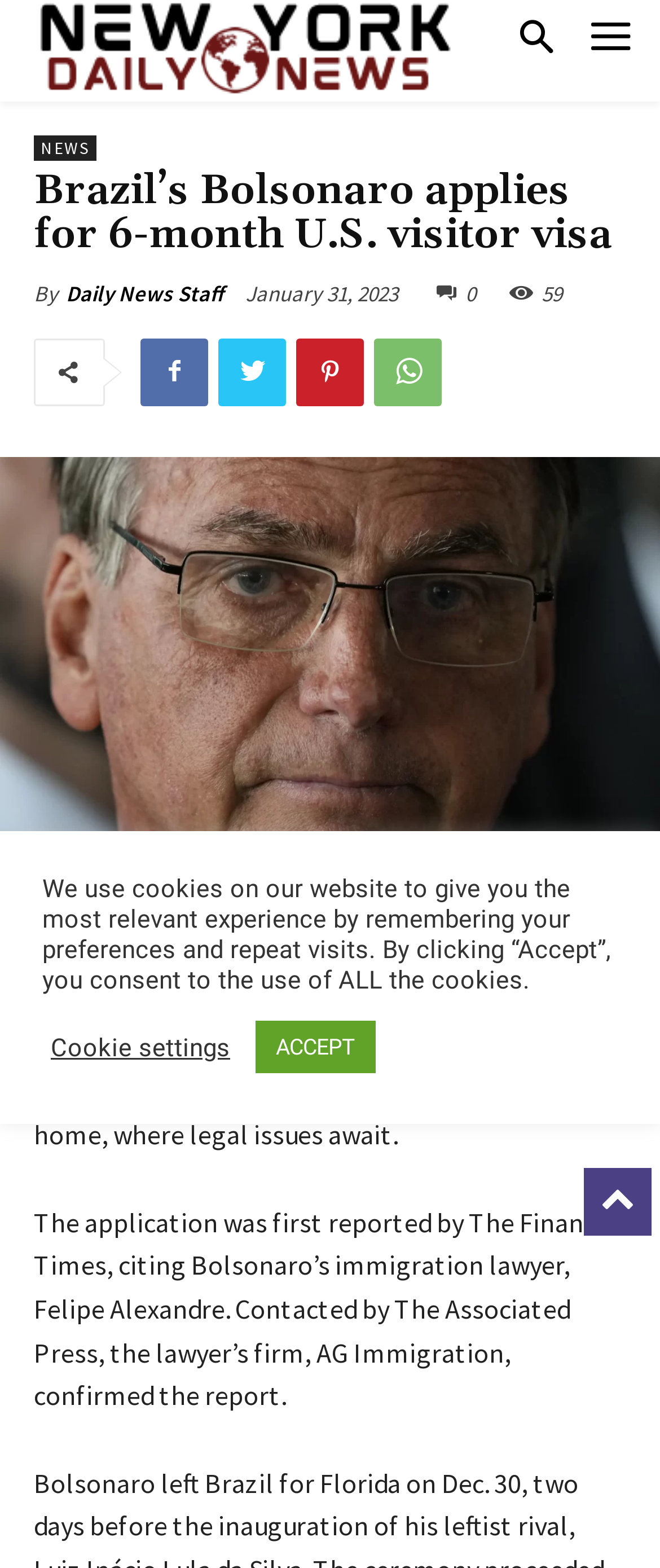Determine the bounding box coordinates for the clickable element to execute this instruction: "Read the news article". Provide the coordinates as four float numbers between 0 and 1, i.e., [left, top, right, bottom].

[0.051, 0.108, 0.949, 0.165]